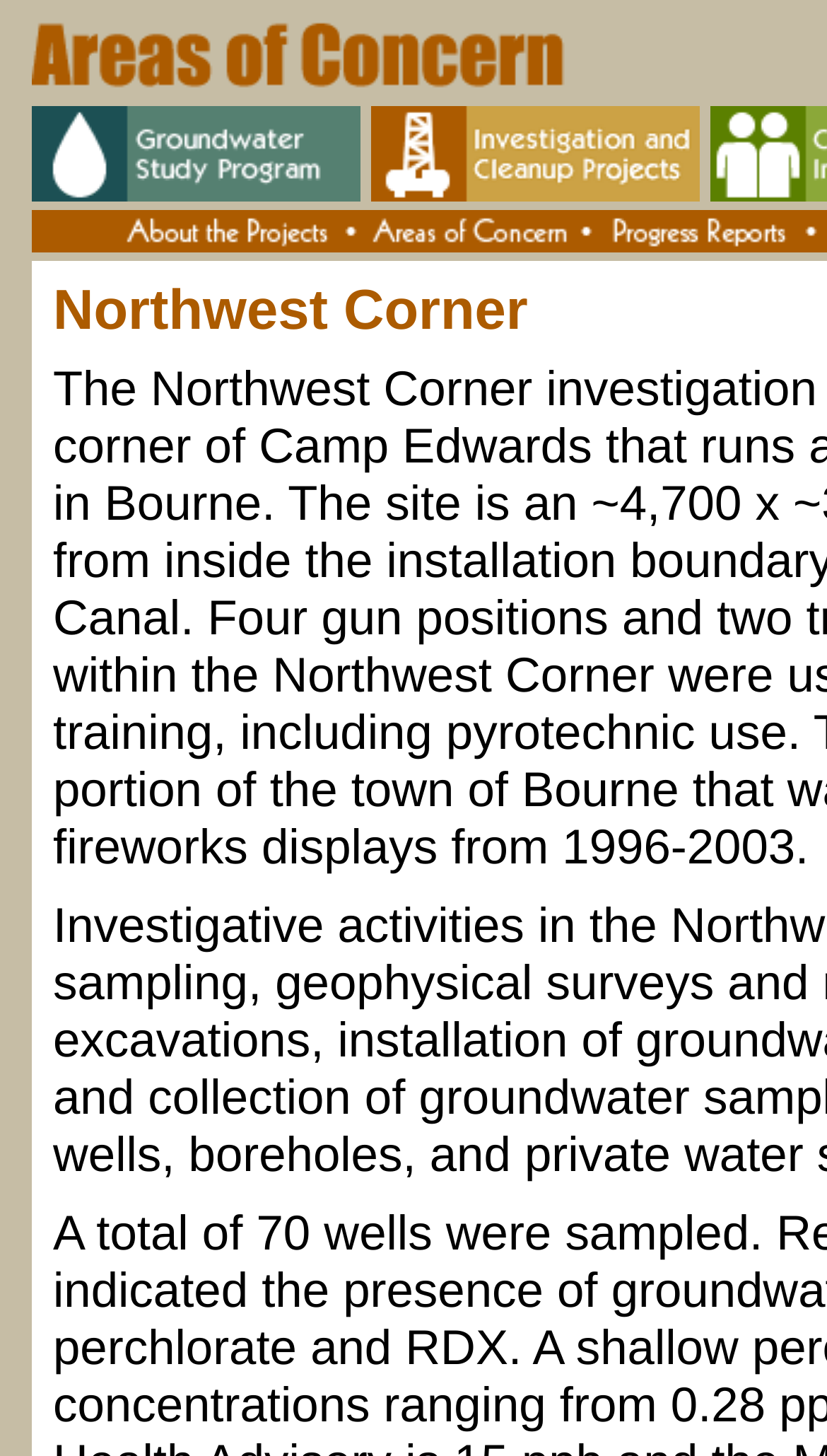What is the last item on the second row?
Please analyze the image and answer the question with as much detail as possible.

I analyzed the bounding box coordinates and found that the last item on the second row has a text description 'Progress Reports'.